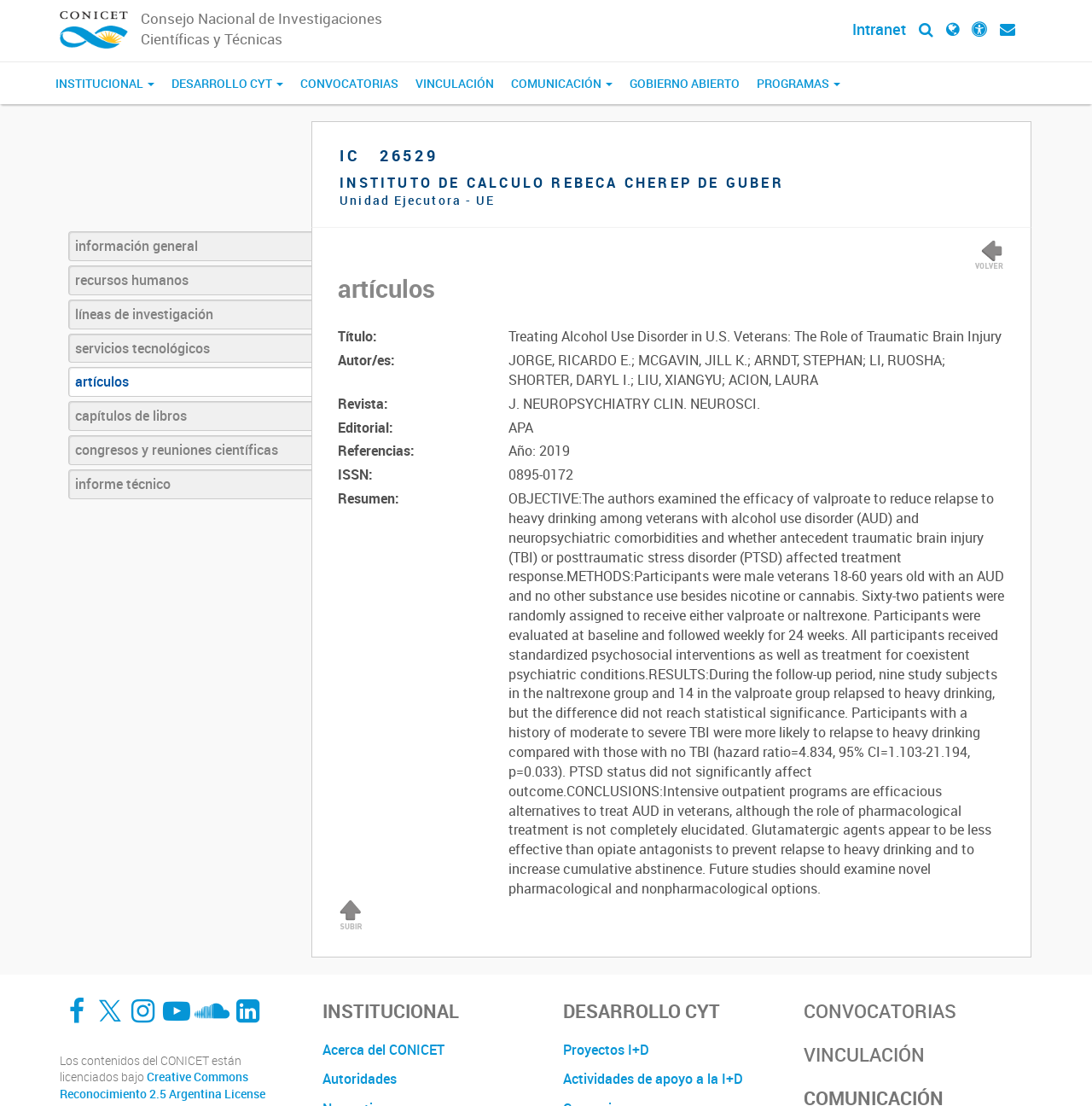Respond with a single word or phrase to the following question:
What are the social media platforms available?

Facebook, Twitter, Instagram, YouTube, Soundcloud, LinkedIn